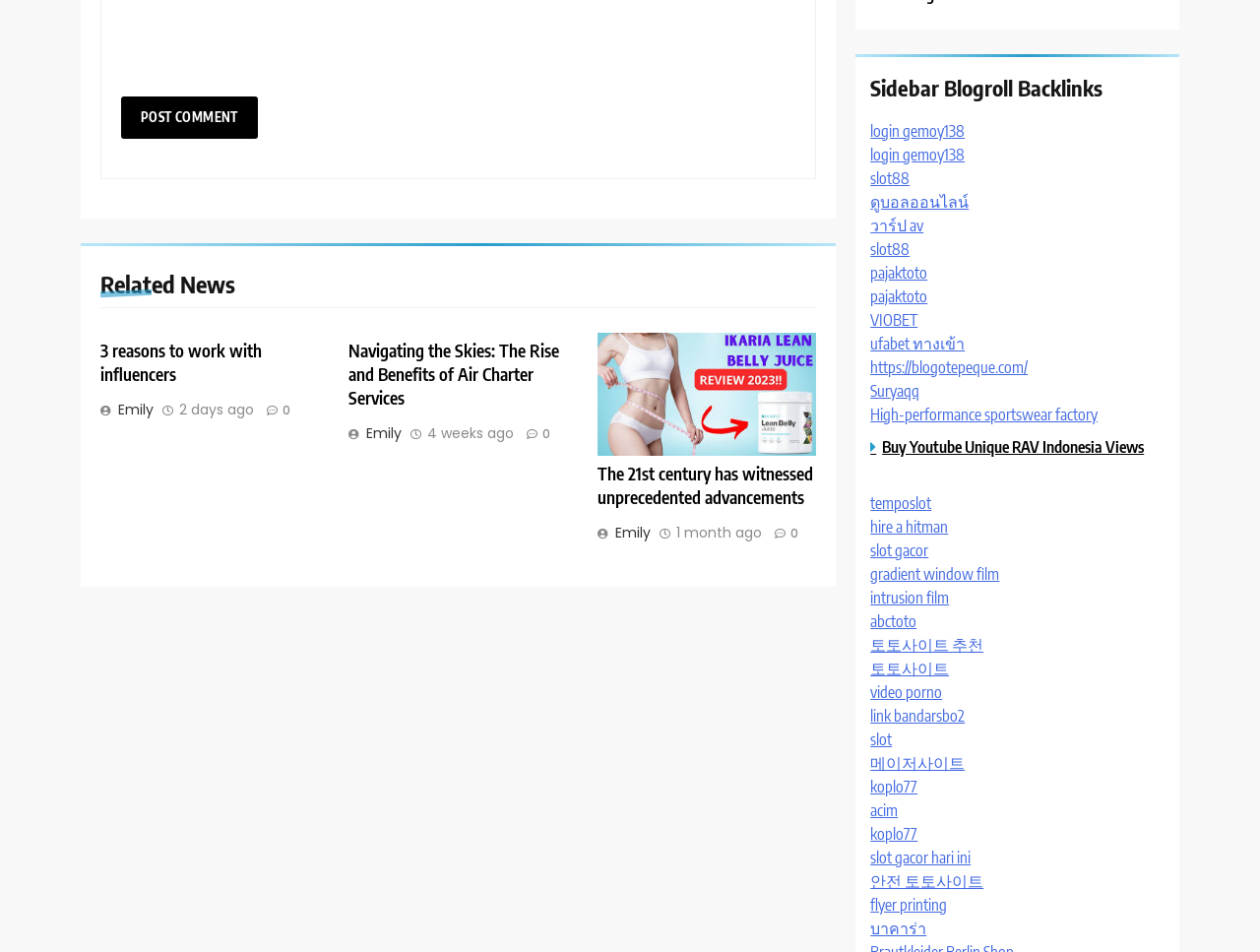Determine the bounding box coordinates of the element that should be clicked to execute the following command: "Check the time of the article 'The 21st century has witnessed unprecedented advancements'".

[0.537, 0.549, 0.604, 0.568]